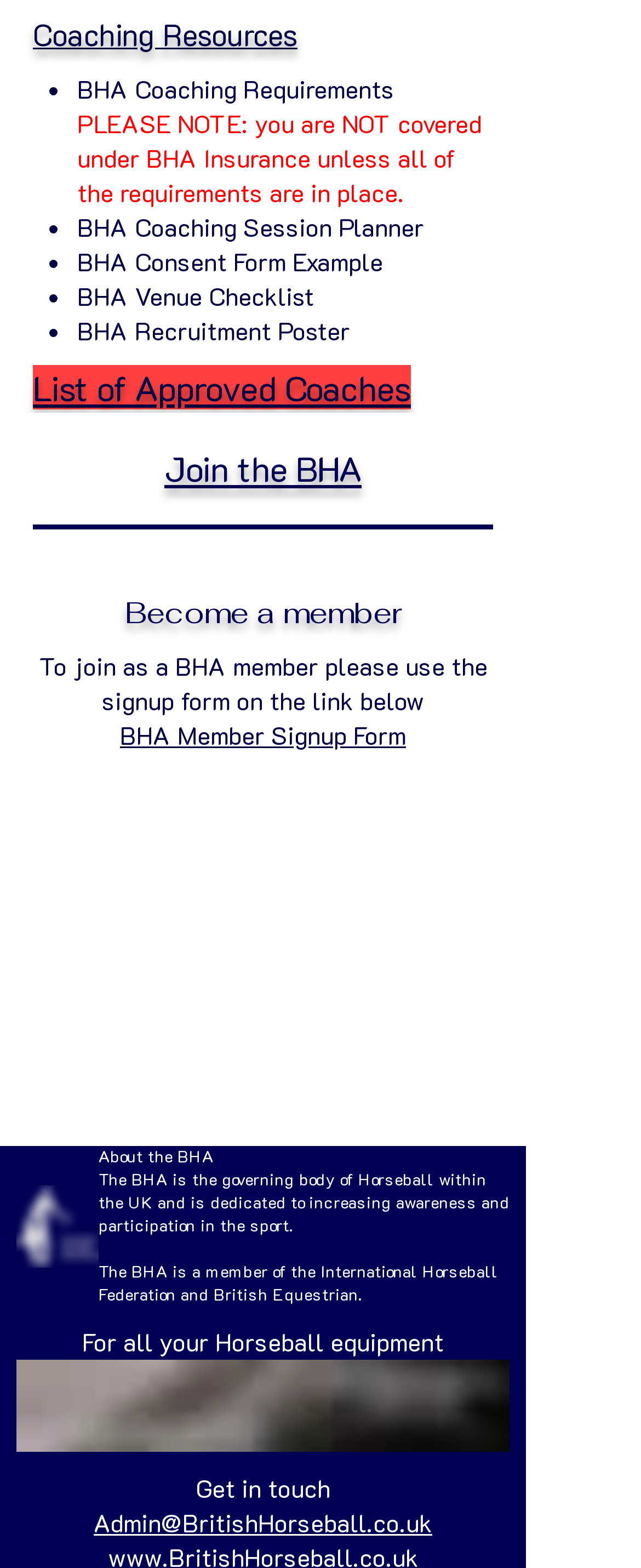Using the description: "Admin@BritishHorseball.co.uk", identify the bounding box of the corresponding UI element in the screenshot.

[0.146, 0.96, 0.674, 0.981]